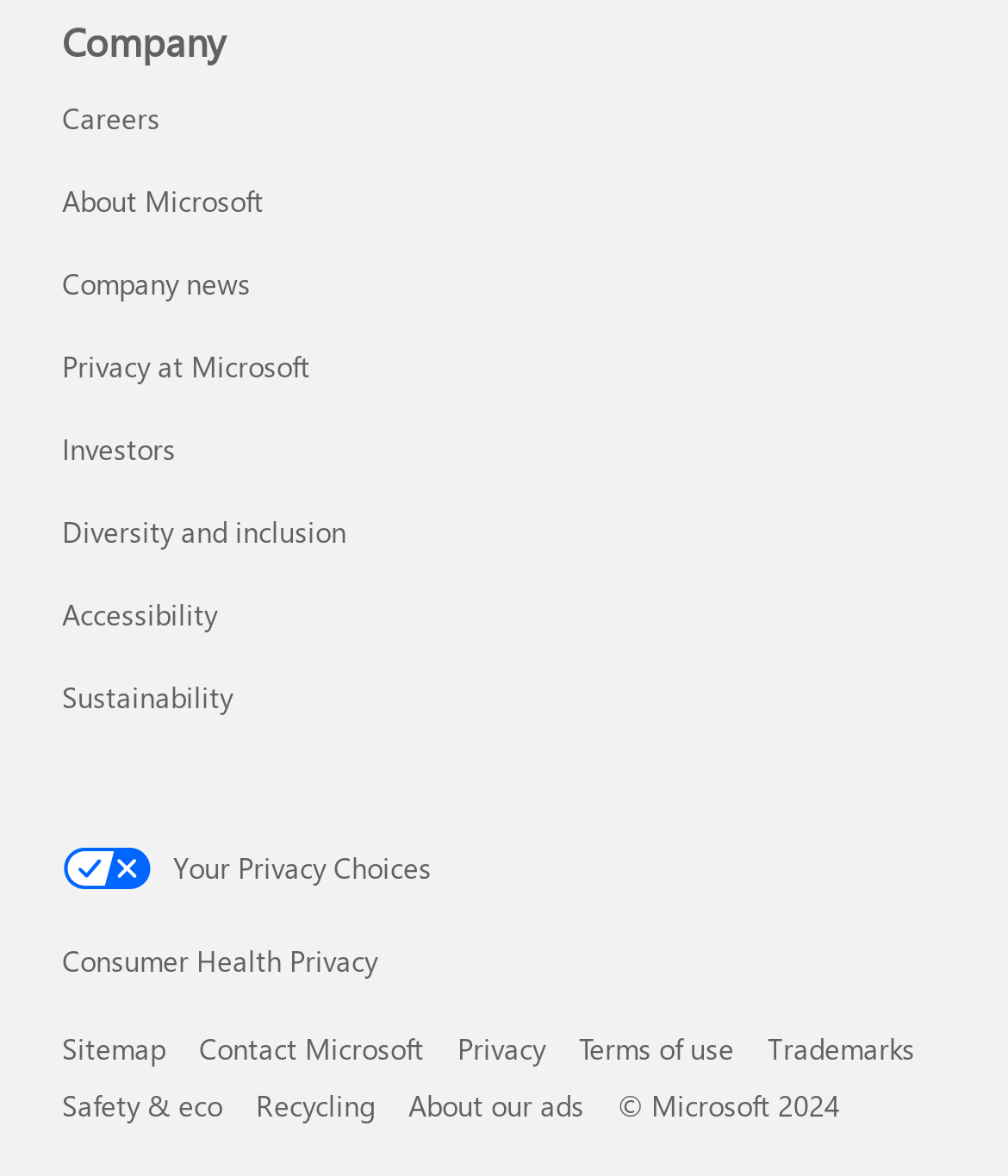Please mark the clickable region by giving the bounding box coordinates needed to complete this instruction: "Learn about Microsoft company".

[0.062, 0.153, 0.262, 0.186]